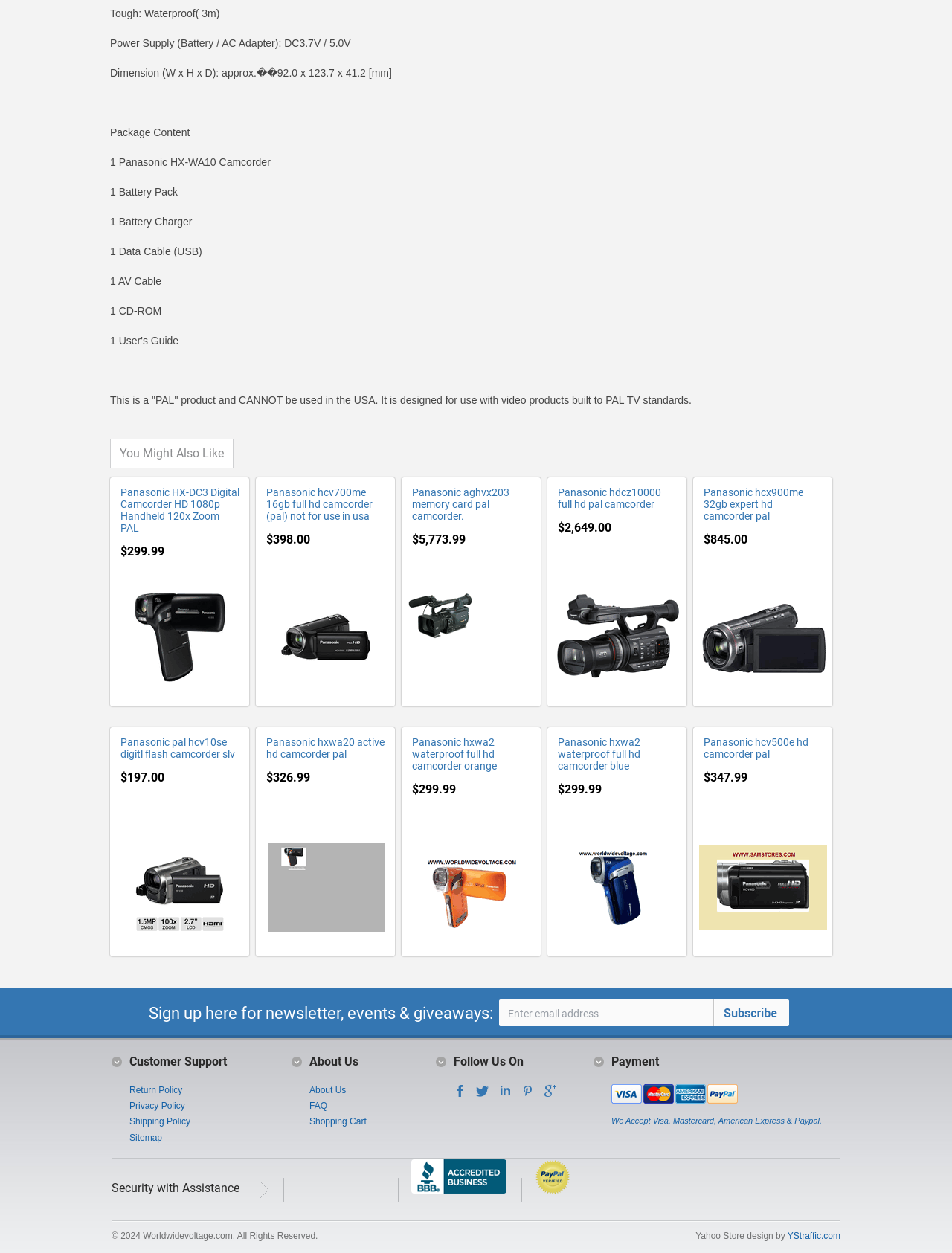Please study the image and answer the question comprehensively:
What is the purpose of the 'Sign up here for newsletter, events & giveaways:' section?

The answer can be found in the section where it is mentioned 'Sign up here for newsletter, events & giveaways:', which implies that the purpose of this section is to allow users to subscribe to newsletter, events, and giveaways.